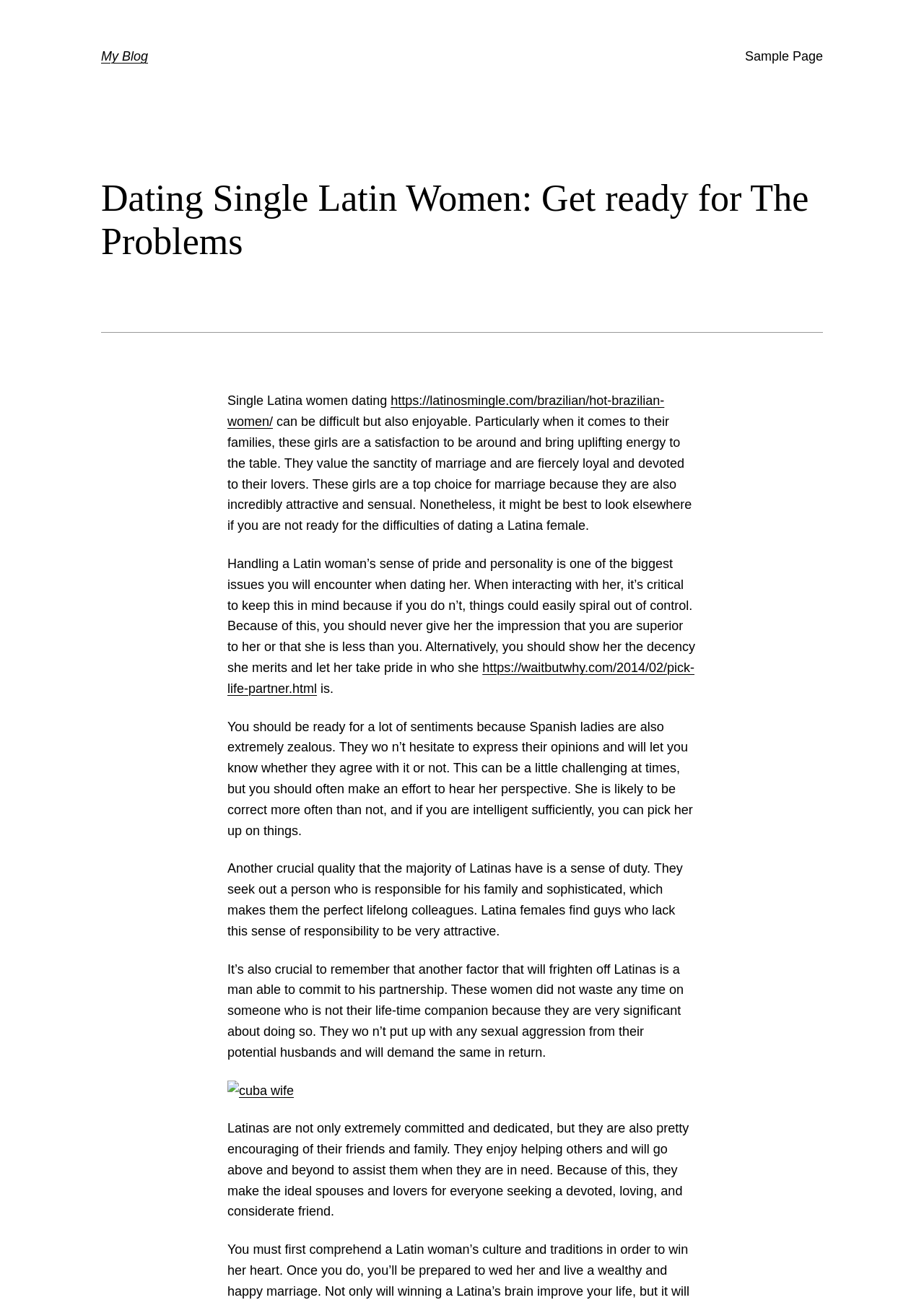Provide the bounding box coordinates of the UI element this sentence describes: "My Blog".

[0.109, 0.038, 0.16, 0.049]